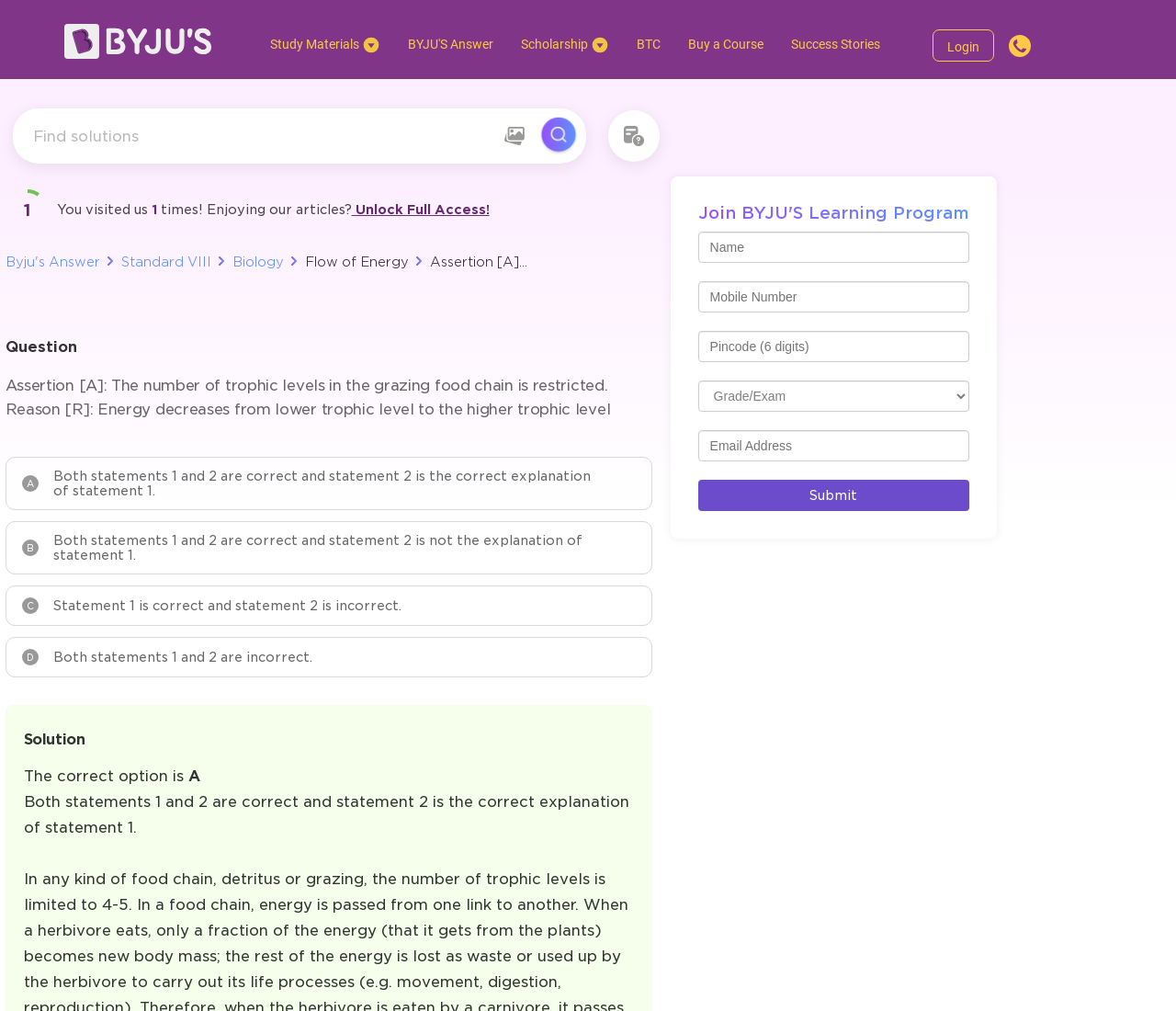Pinpoint the bounding box coordinates of the clickable element to carry out the following instruction: "Submit the form."

[0.593, 0.474, 0.824, 0.505]